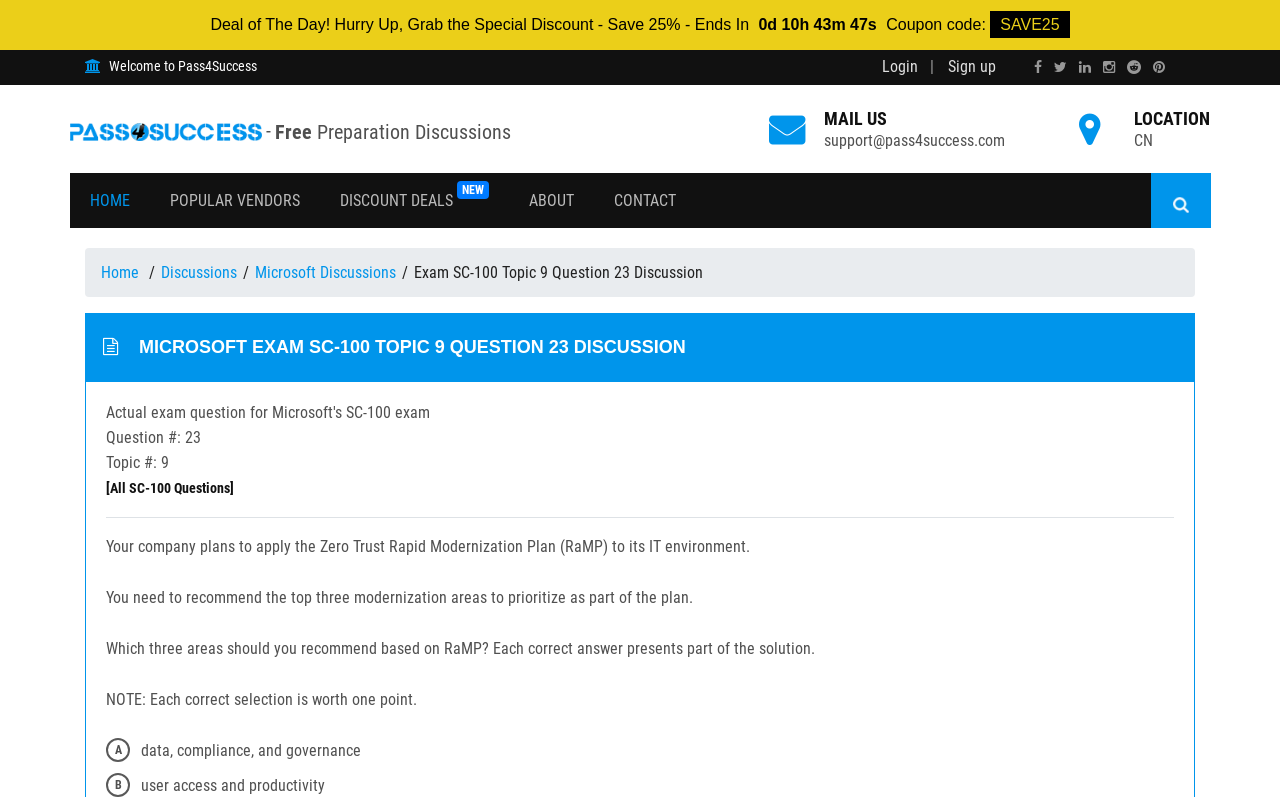Locate the bounding box coordinates of the region to be clicked to comply with the following instruction: "Click on HOME". The coordinates must be four float numbers between 0 and 1, in the form [left, top, right, bottom].

[0.055, 0.217, 0.117, 0.286]